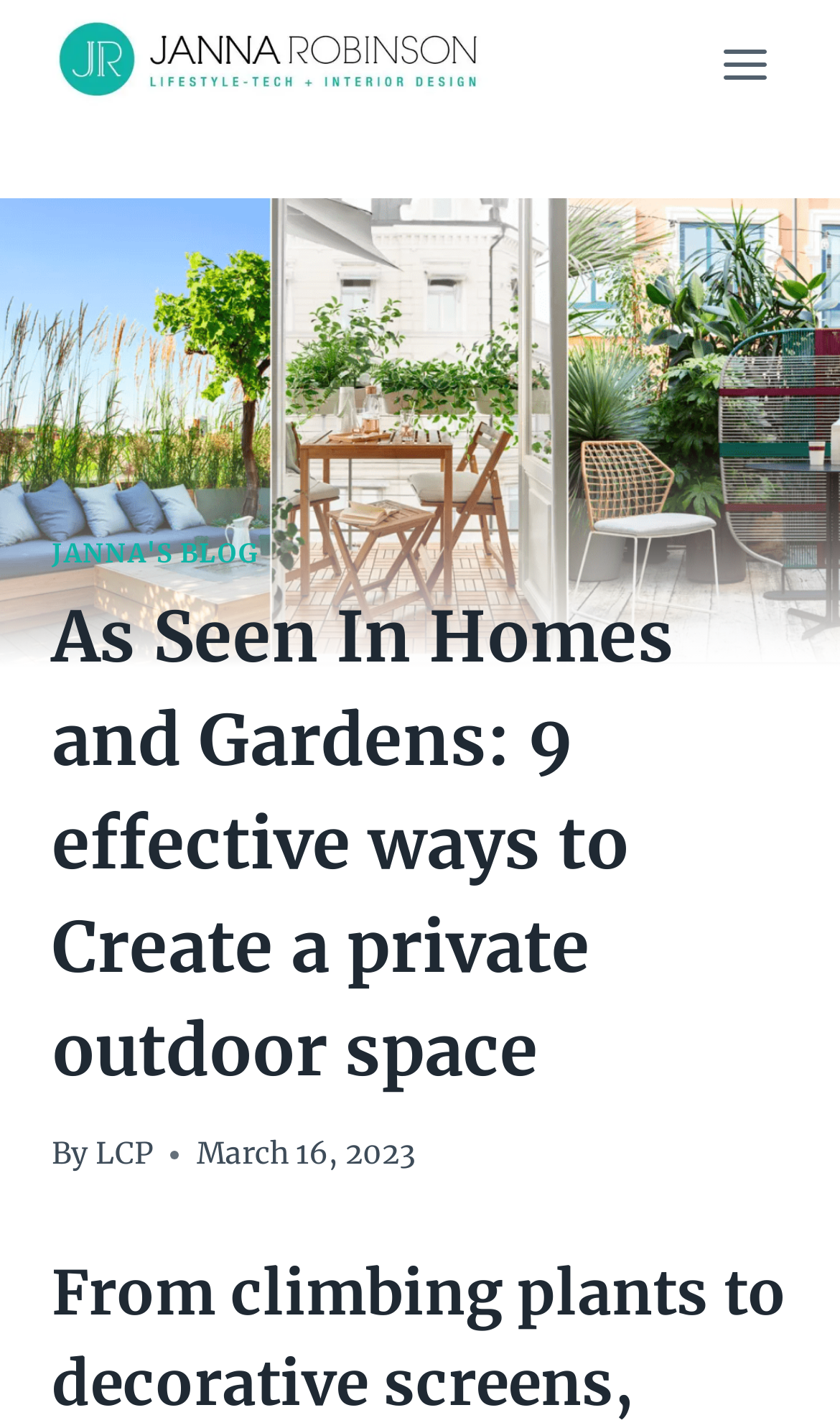What is the purpose of the button at the bottom right corner?
Based on the image, provide a one-word or brief-phrase response.

Scroll to top